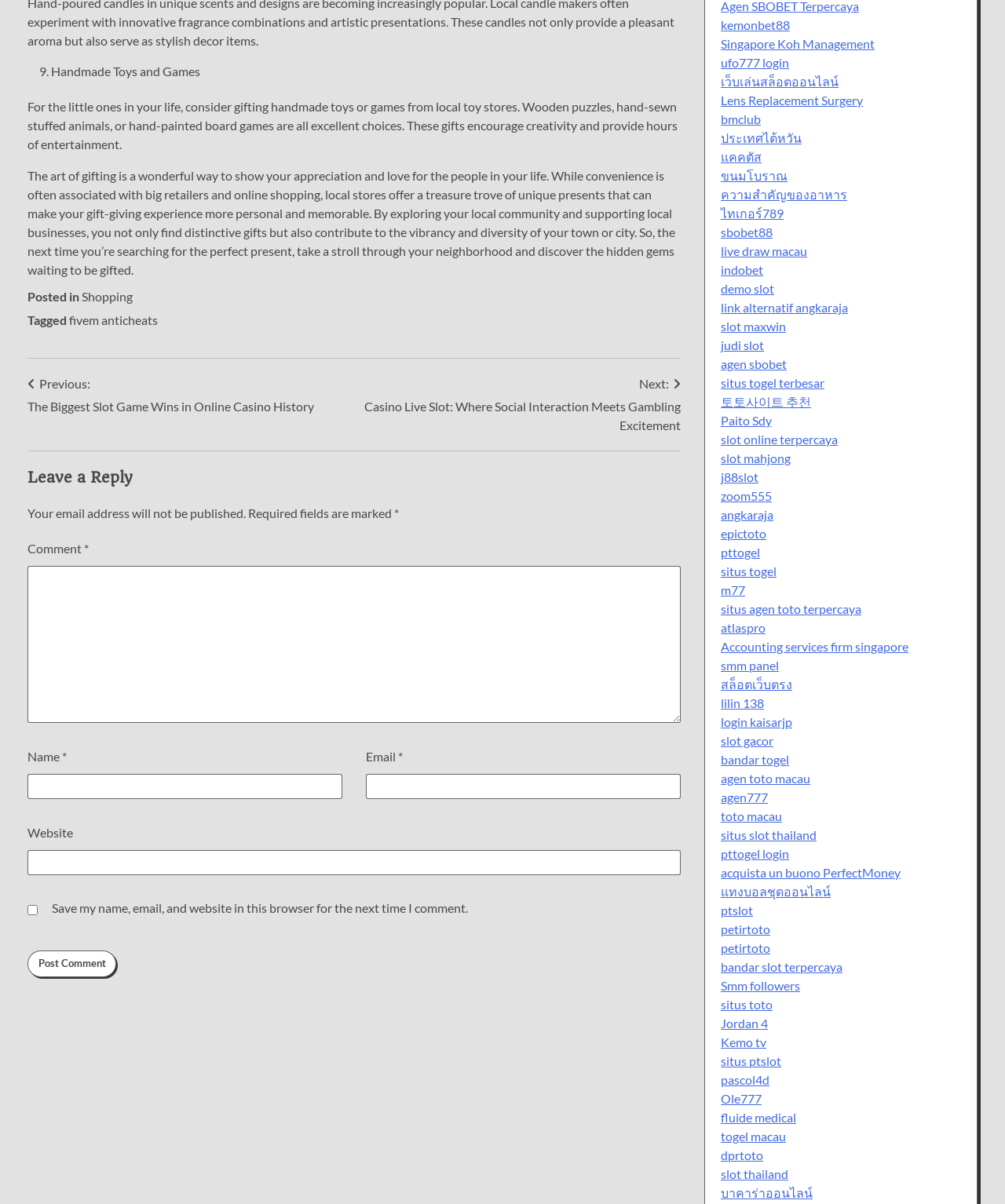Identify the bounding box for the UI element specified in this description: "ประเทศไต้หวัน". The coordinates must be four float numbers between 0 and 1, formatted as [left, top, right, bottom].

[0.717, 0.108, 0.798, 0.121]